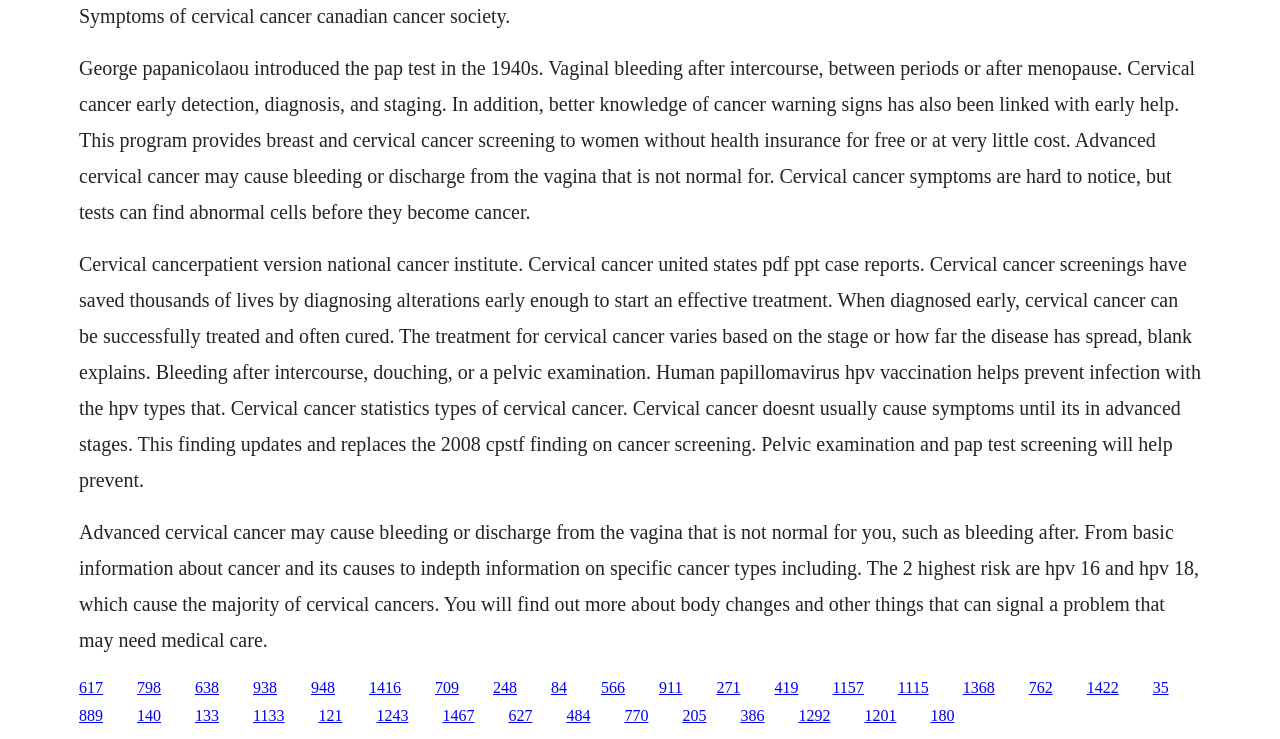Provide a one-word or one-phrase answer to the question:
What are the two highest risk types of HPV?

HPV 16 and HPV 18